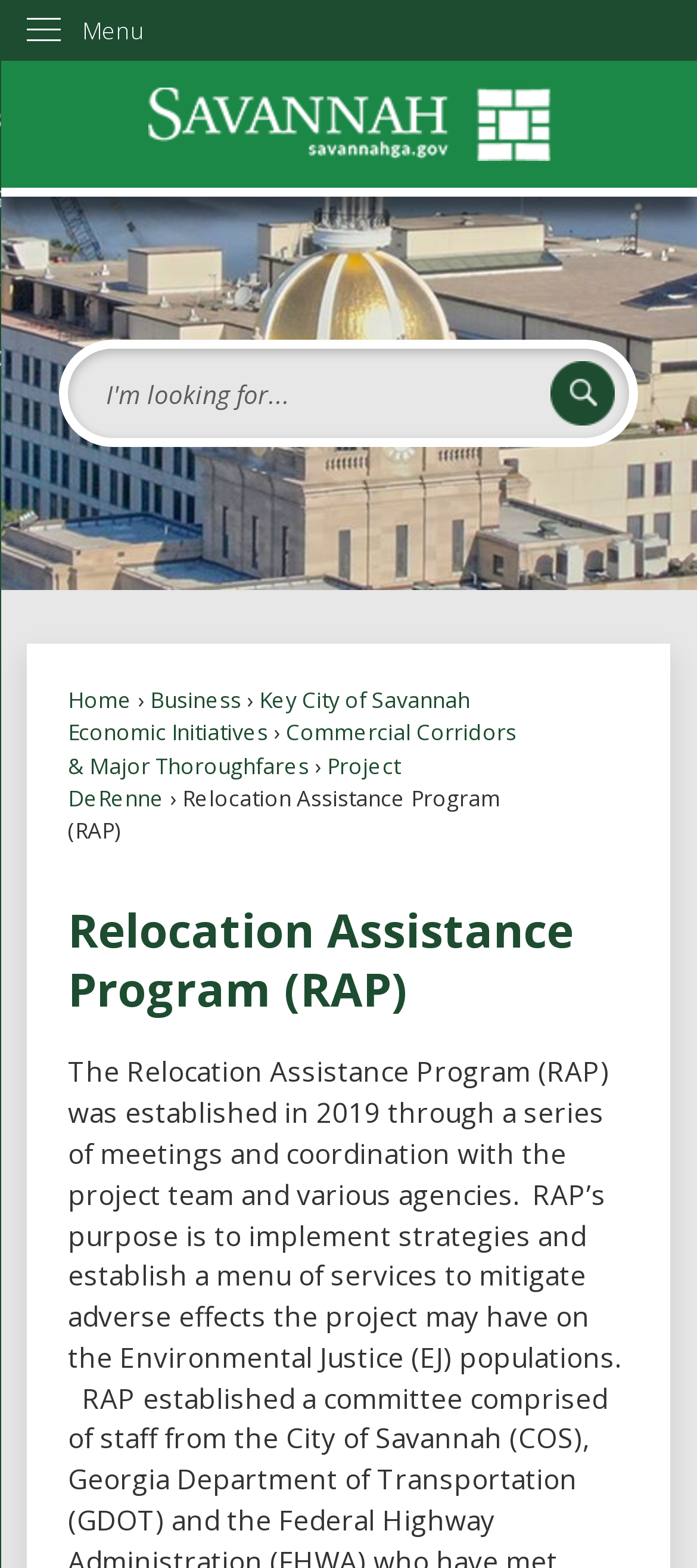Please mark the clickable region by giving the bounding box coordinates needed to complete this instruction: "Go to homepage".

[0.039, 0.056, 0.961, 0.103]